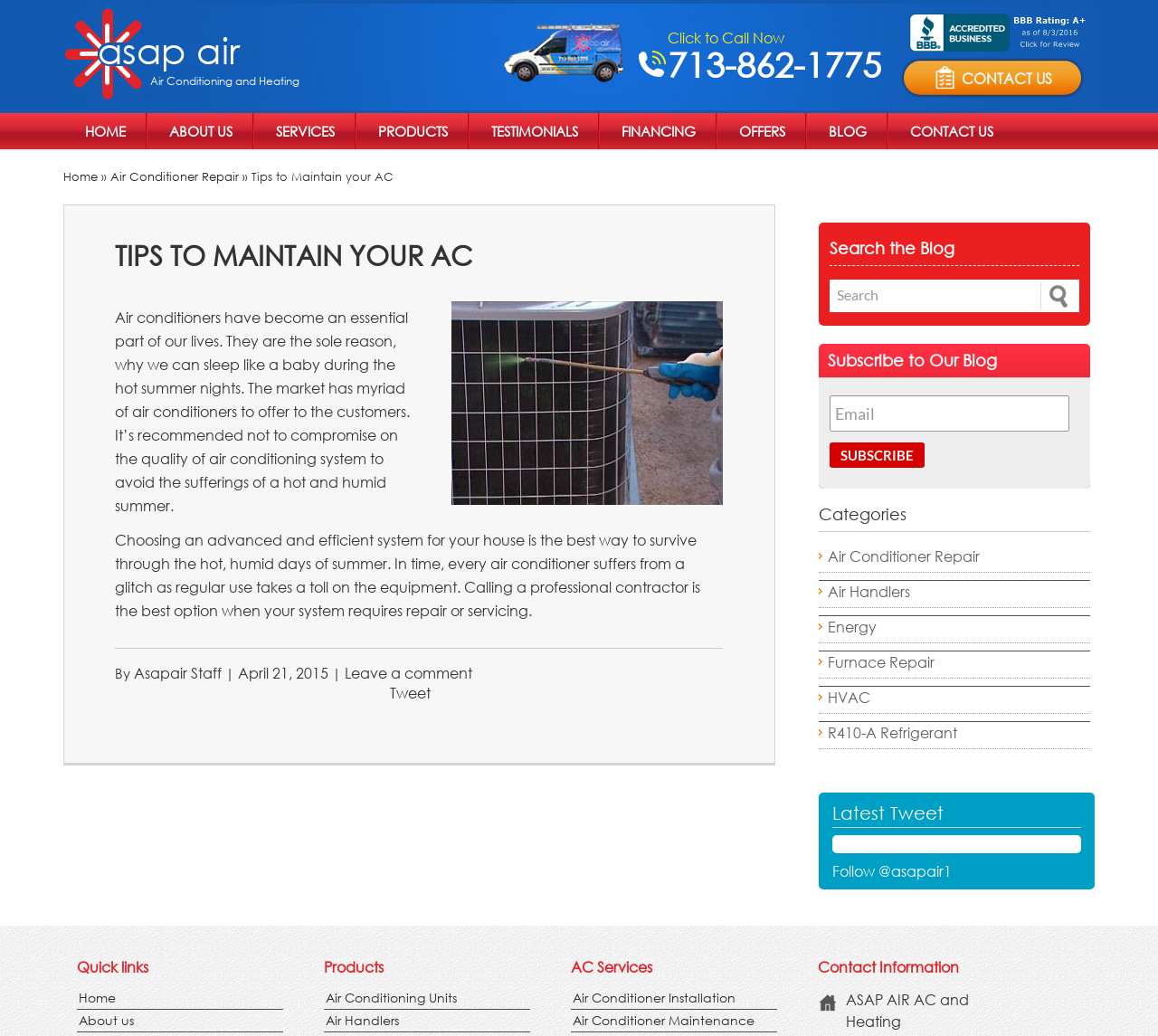Pinpoint the bounding box coordinates of the clickable element to carry out the following instruction: "Search the Blog."

[0.716, 0.23, 0.824, 0.249]